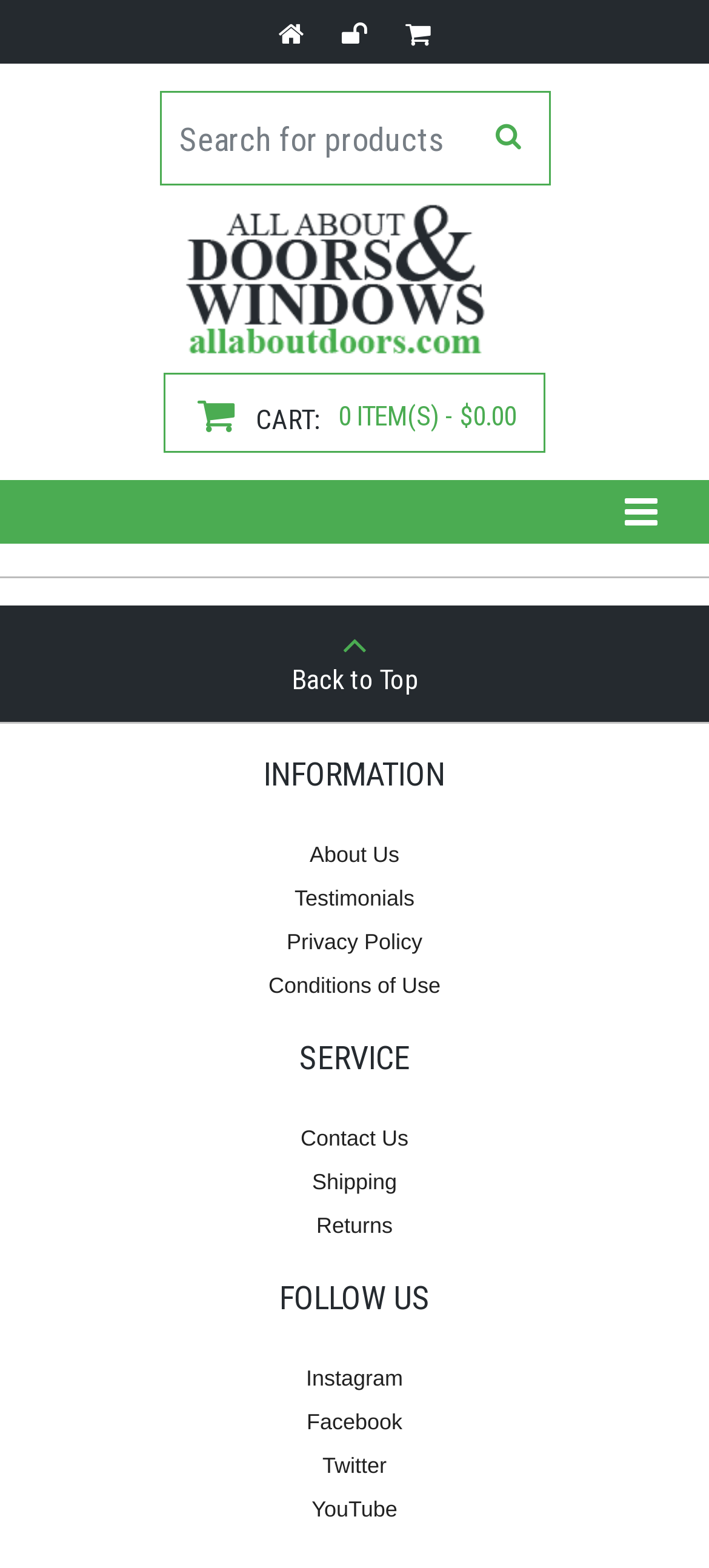Describe every aspect of the webpage comprehensively.

The webpage is about the return policy of a company that sells door and window parts. At the top, there are three links with icons, followed by a search box with a placeholder text "Search for products" and a search button with a magnifying glass icon. To the right of the search box, there is a link with a cart icon and the text "CART: 0 ITEM(S) - $0.00". Below the search box, there is a link with the text "All About Doors and Windows".

The main content of the webpage is divided into two sections. The first section has a heading that mentions the company's service and prices, and a link to a multipoint lock worksheet. The second section has a heading that states the refund and return policy of the company. Below this heading, there are several paragraphs of text that explain the policy in detail, including the restocking fee, conditions for non-refundable items, and the requirements for a purchase to be refunded. At the bottom right of the page, there is a button with a phone icon.

Overall, the webpage has a simple layout with a focus on providing information about the company's return policy.